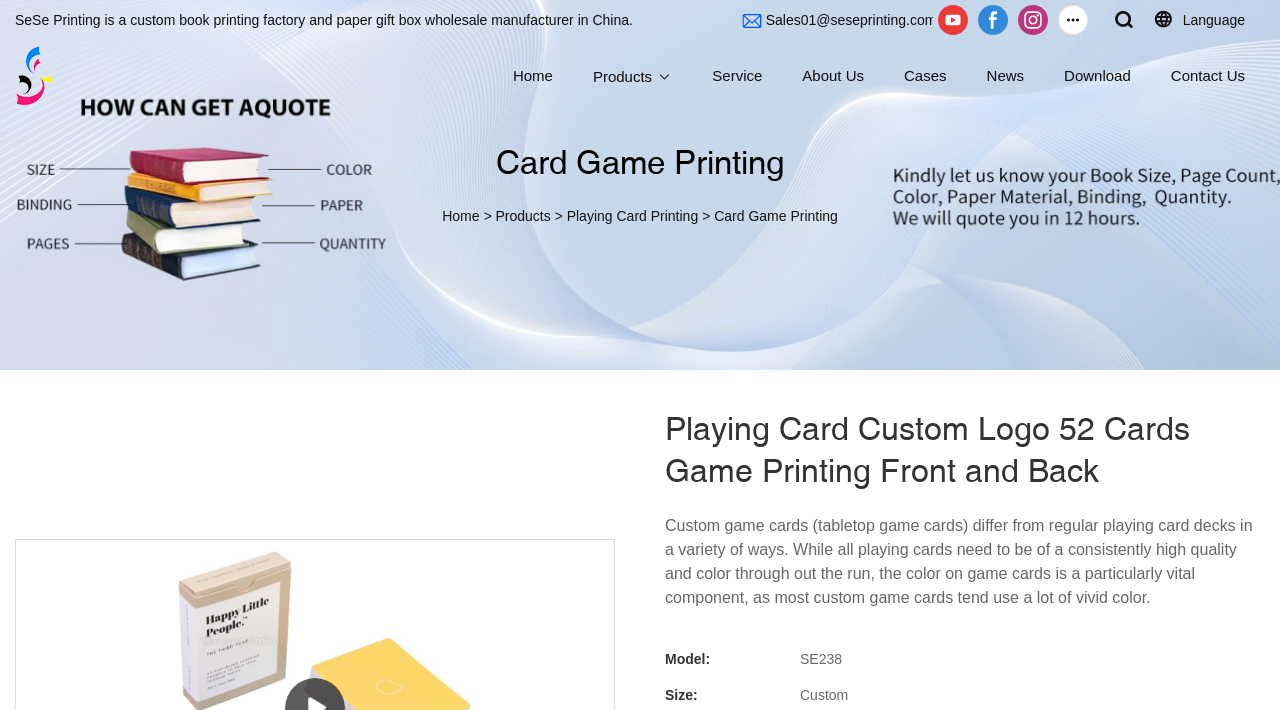Give a full account of the webpage's elements and their arrangement.

The webpage appears to be a product page for custom game card printing services offered by SeSe Printing. At the top left corner, there is a logo with the company name "SeSe Printing" and an image of a playing card. Below the logo, there is a navigation menu with links to various sections of the website, including "Home", "Products", "Service", "About Us", "Cases", "News", "Download", and "Contact Us".

To the right of the navigation menu, there is a brief introduction to the company, stating that it is a custom book printing factory and paper gift box wholesale manufacturer in China. Below this introduction, there are social media links to YouTube, Facebook, and Instagram.

The main content of the page is divided into two sections. The first section has a heading that reads "Playing Card Custom Logo 52 Cards Game Printing Front and Back". Below the heading, there is a paragraph of text that explains the importance of high-quality and consistent color in custom game cards.

The second section appears to be a product description list, with two items listed. The first item has a term "Model:" with a value of "SE238", and the second item has a term "Size:" with a value of "Custom".